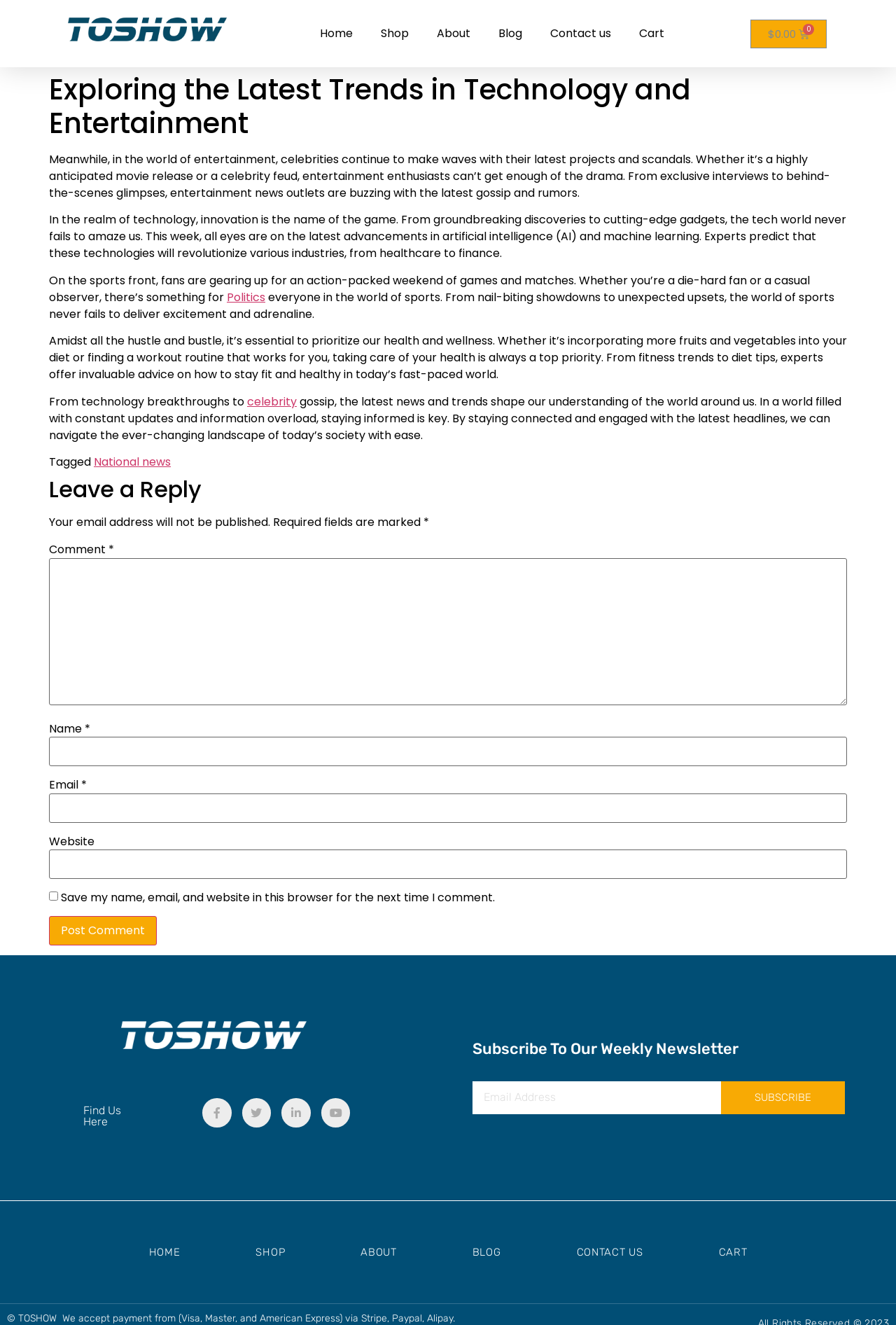Give a one-word or short-phrase answer to the following question: 
What is the purpose of the comment section?

To leave a reply